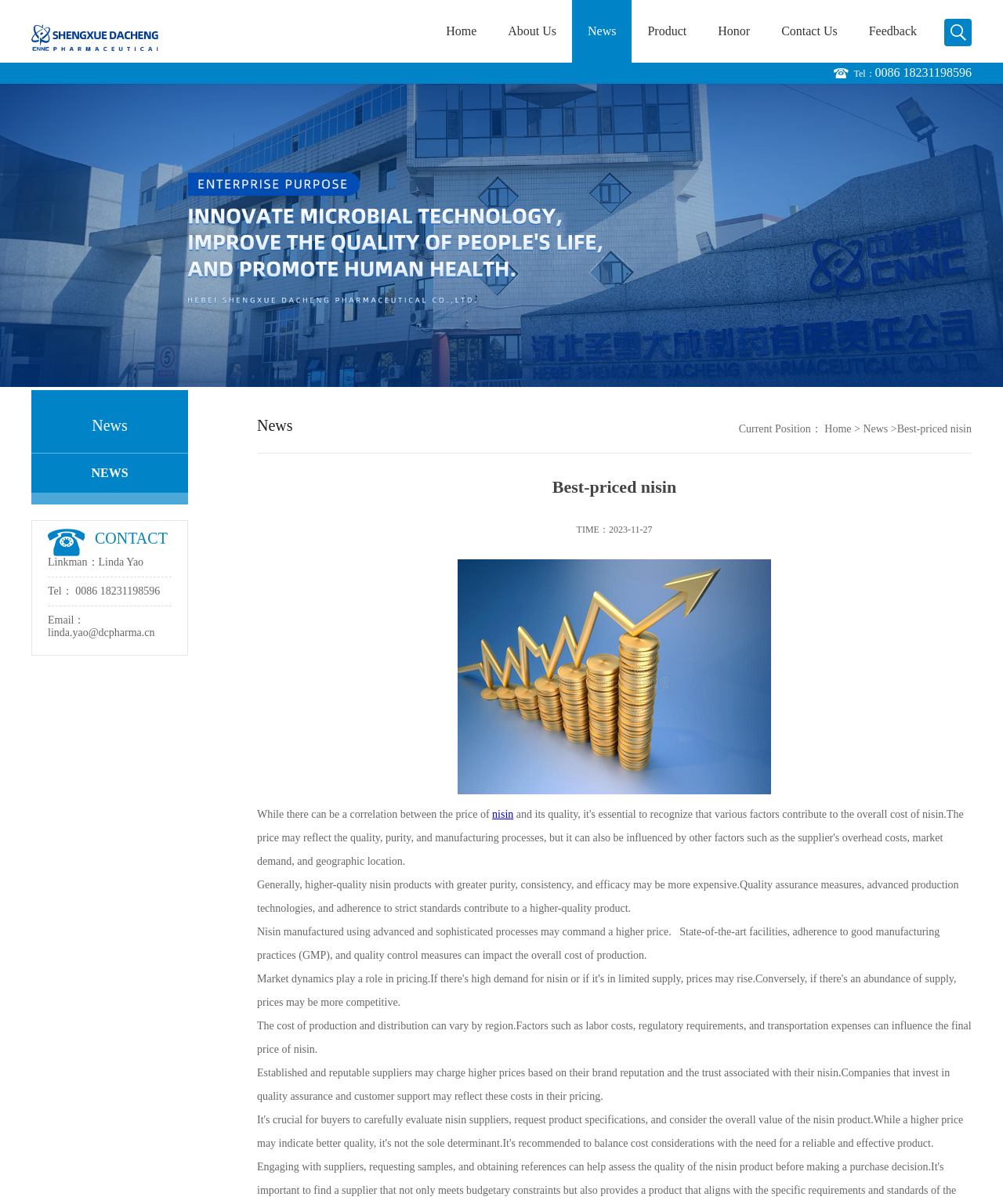What is the company name?
Please analyze the image and answer the question with as much detail as possible.

The company name can be found in the top-left corner of the webpage, where it is written in a larger font size and is accompanied by an image of the company's logo.